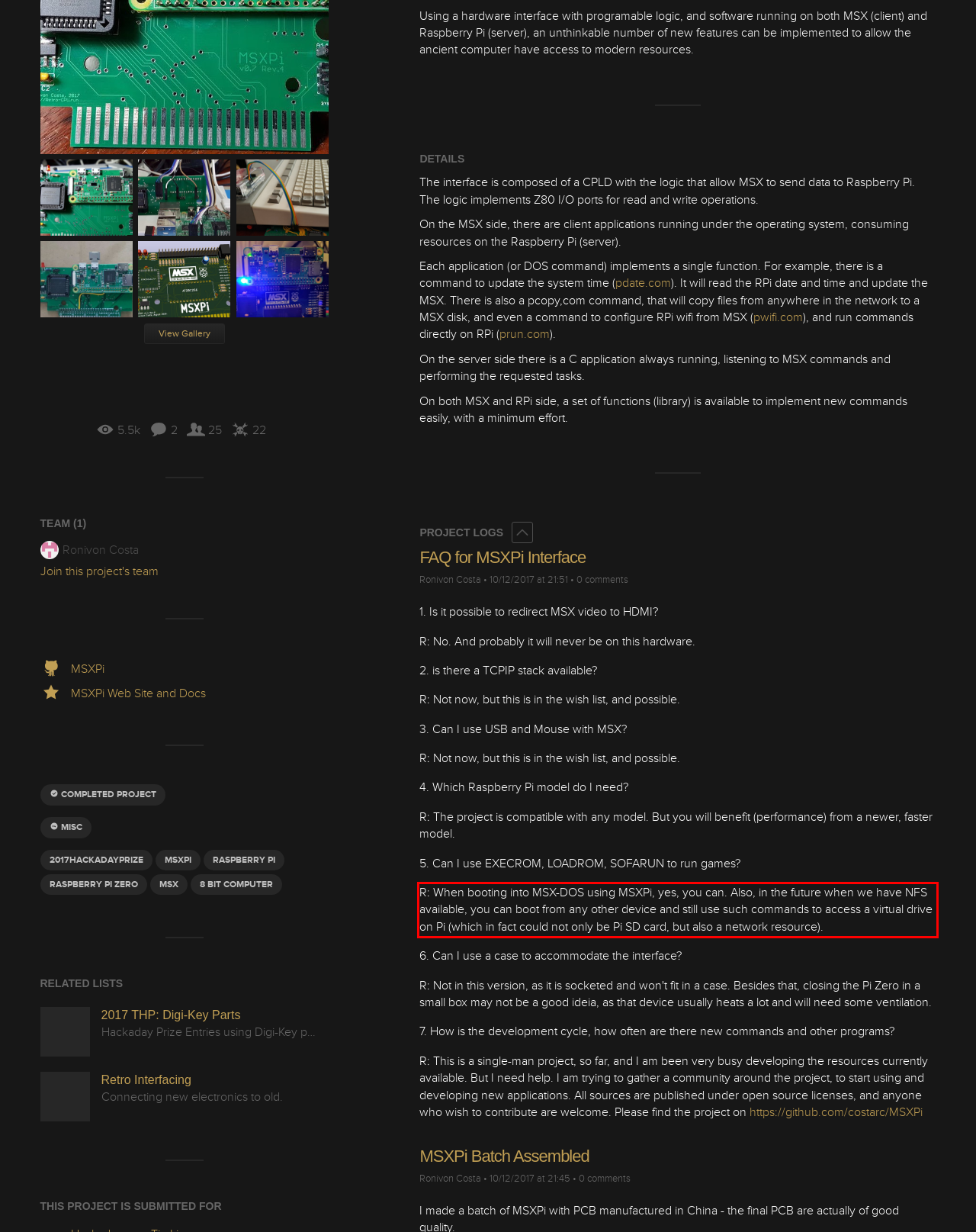Given the screenshot of a webpage, identify the red rectangle bounding box and recognize the text content inside it, generating the extracted text.

R: When booting into MSX-DOS using MSXPi, yes, you can. Also, in the future when we have NFS available, you can boot from any other device and still use such commands to access a virtual drive on Pi (which in fact could not only be Pi SD card, but also a network resource).